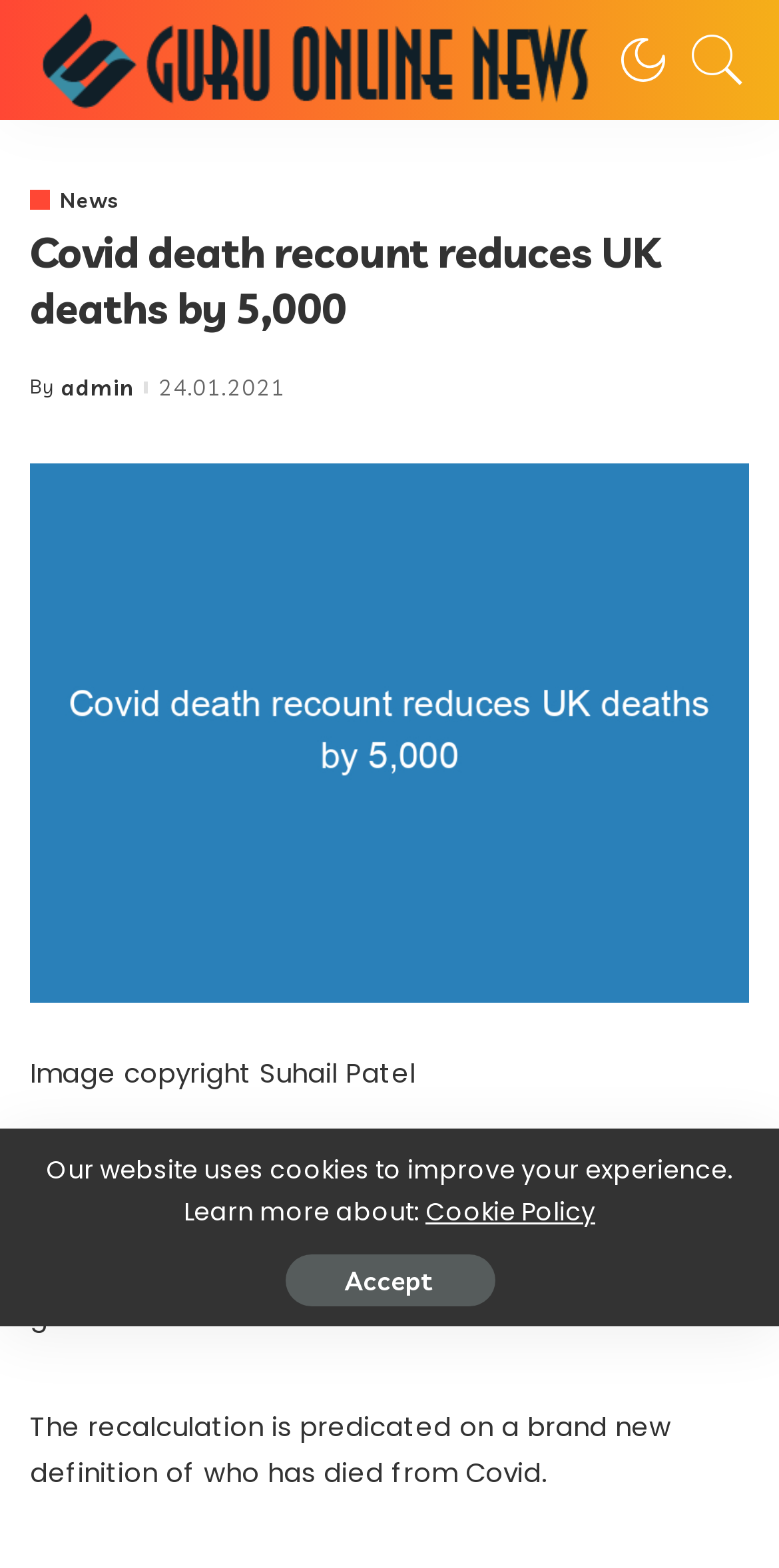What is the reason for the recalculation of Covid deaths?
Kindly give a detailed and elaborate answer to the question.

The answer can be found in the article's content, where it is stated that 'the recalculation is predicated on a brand new definition of who has died from Covid'.